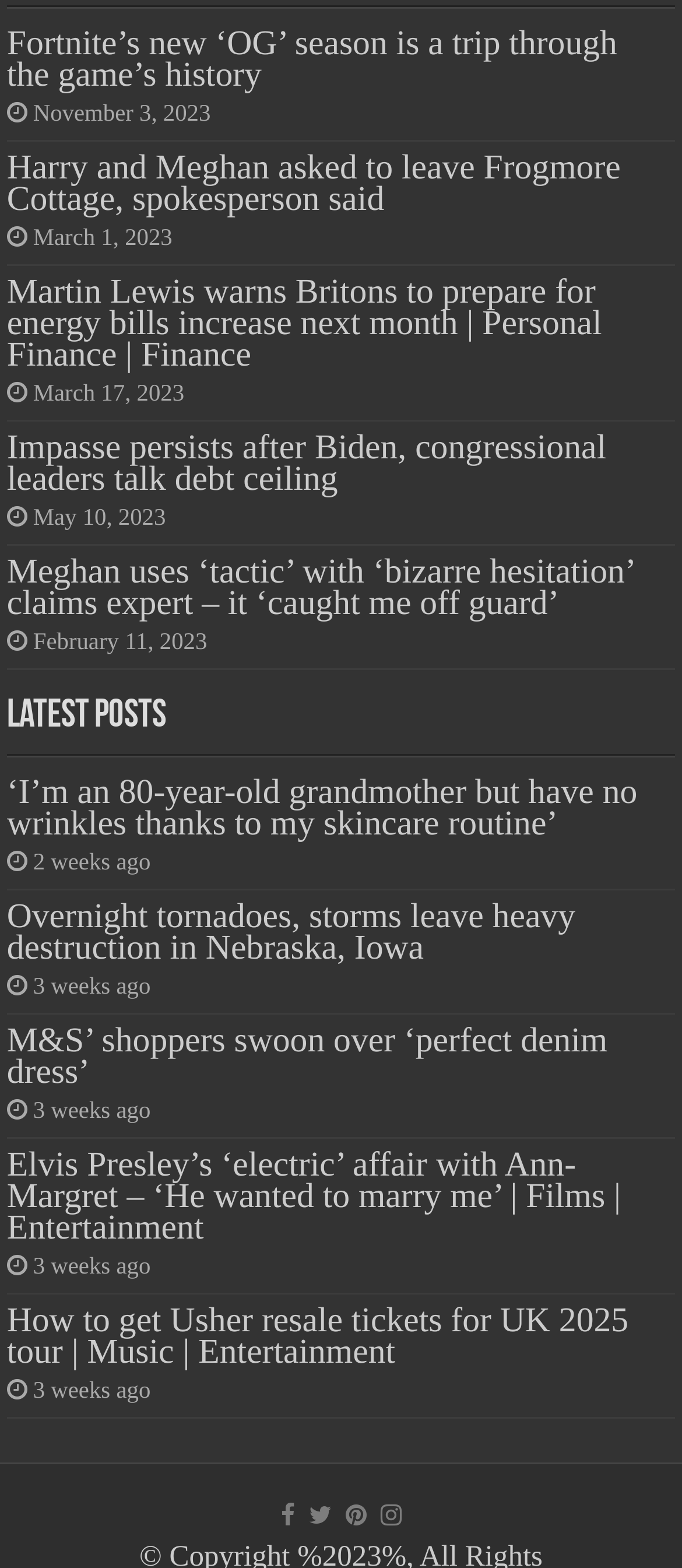Find the bounding box of the UI element described as: "title="Twitter"". The bounding box coordinates should be given as four float values between 0 and 1, i.e., [left, top, right, bottom].

[0.447, 0.952, 0.491, 0.979]